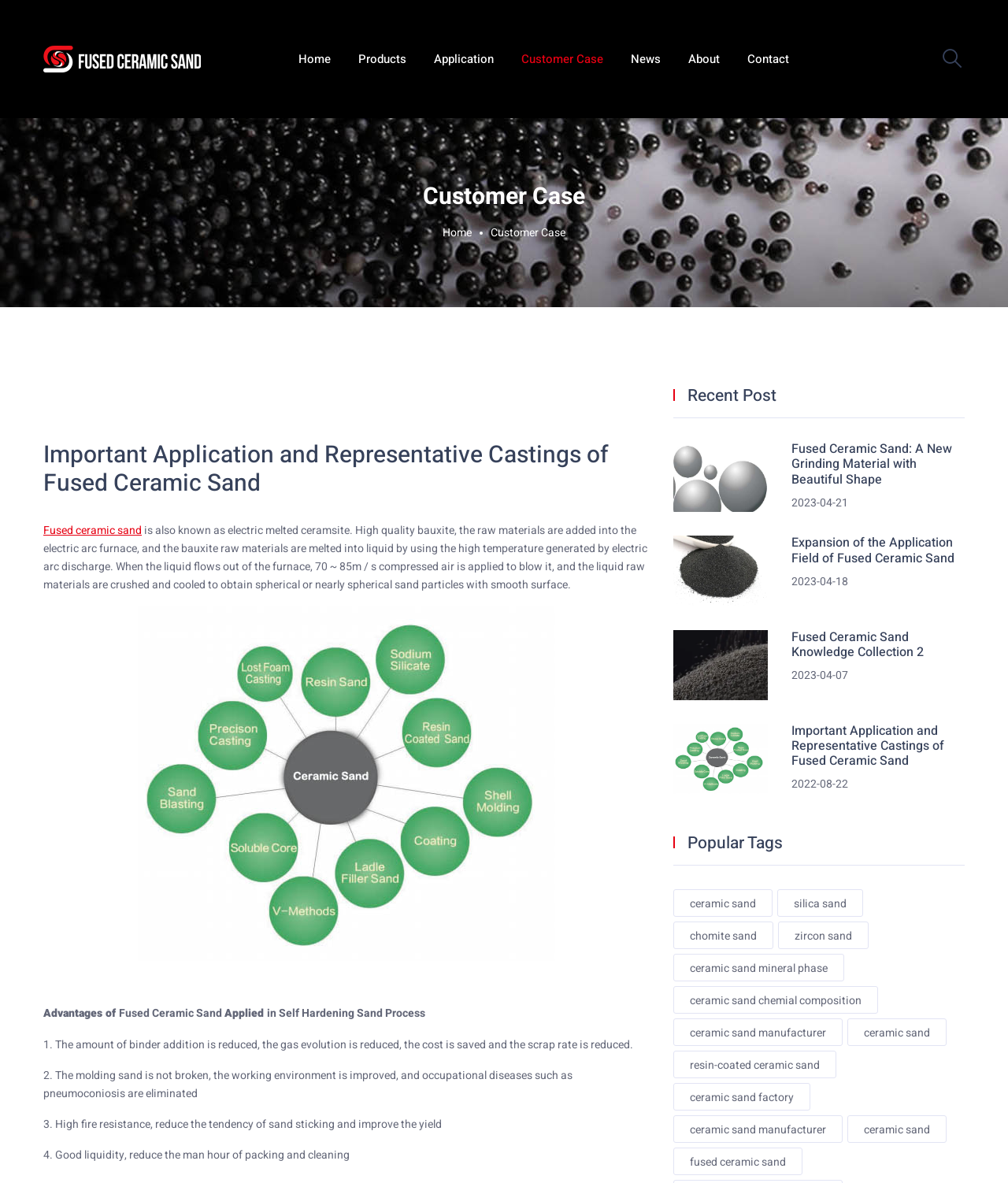Respond to the question below with a concise word or phrase:
What is the date of the post 'Important Application and Representative Castings of Fused Ceramic Sand'?

2022-08-22